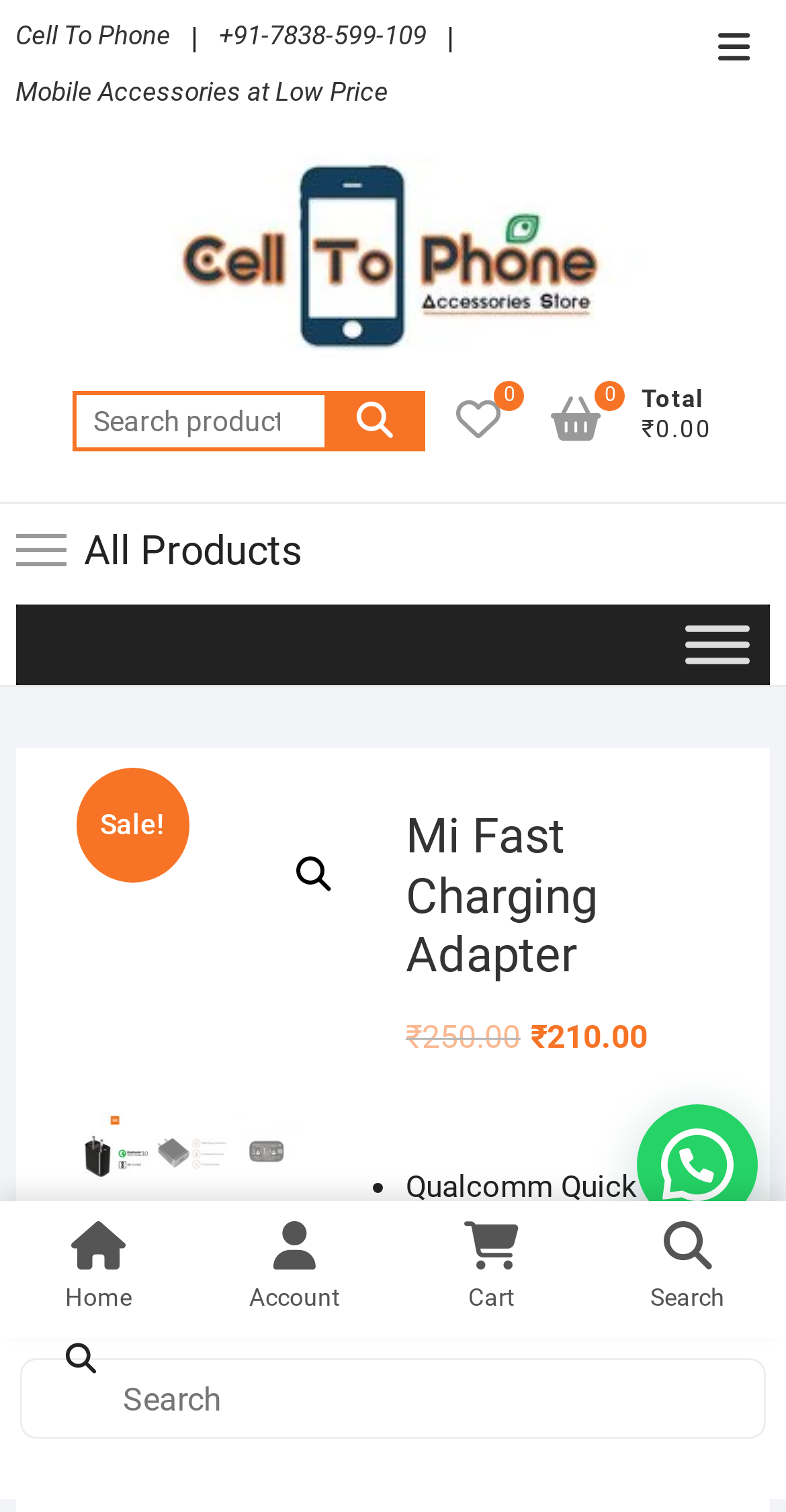Find the bounding box coordinates for the UI element whose description is: "Cell To Phone". The coordinates should be four float numbers between 0 and 1, in the format [left, top, right, bottom].

[0.02, 0.011, 0.217, 0.037]